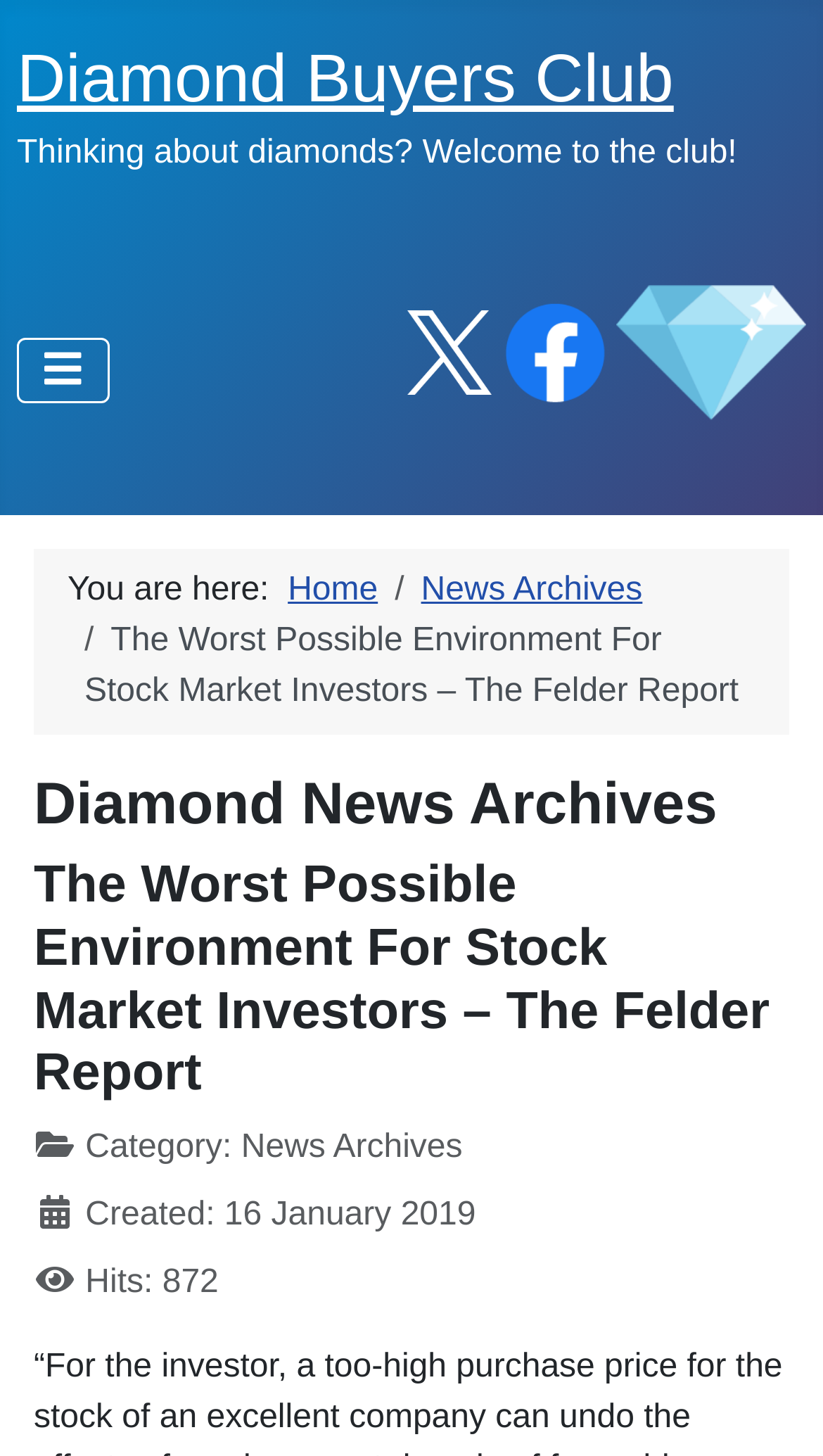Identify the bounding box of the HTML element described as: "aria-label="Toggle Navigation"".

[0.021, 0.231, 0.133, 0.276]